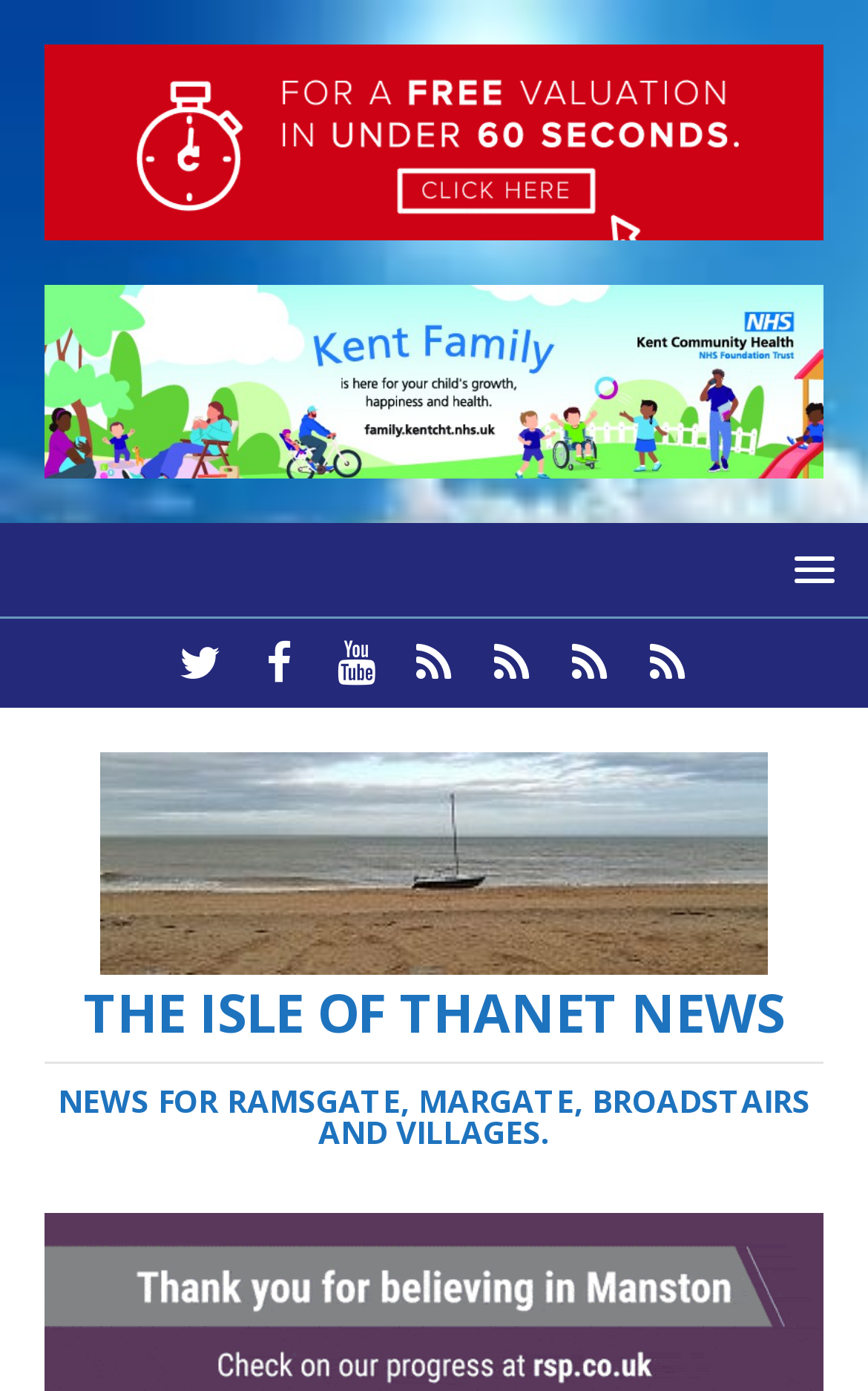What is the name of the hotel mentioned?
Using the screenshot, give a one-word or short phrase answer.

San Clu Hotel